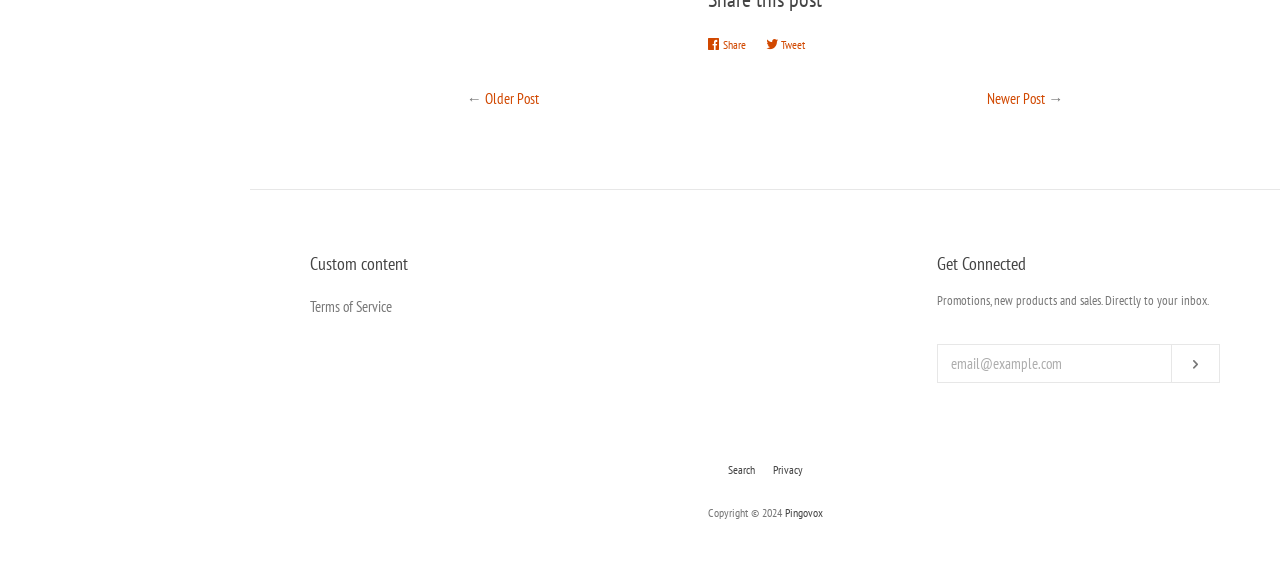Determine the bounding box coordinates of the clickable region to carry out the instruction: "Read about 'Ambiance Window Coverings'".

None